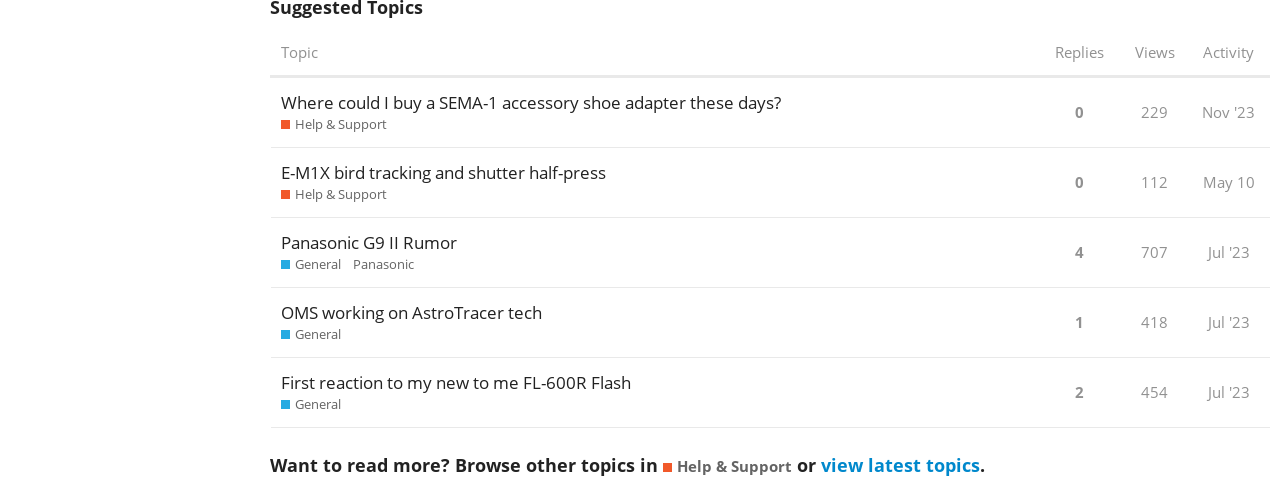Use the information in the screenshot to answer the question comprehensively: What is the date of the last topic?

I can see that the last topic has a gridcell with the text 'Jul '23', which indicates that it was posted in July 2023.